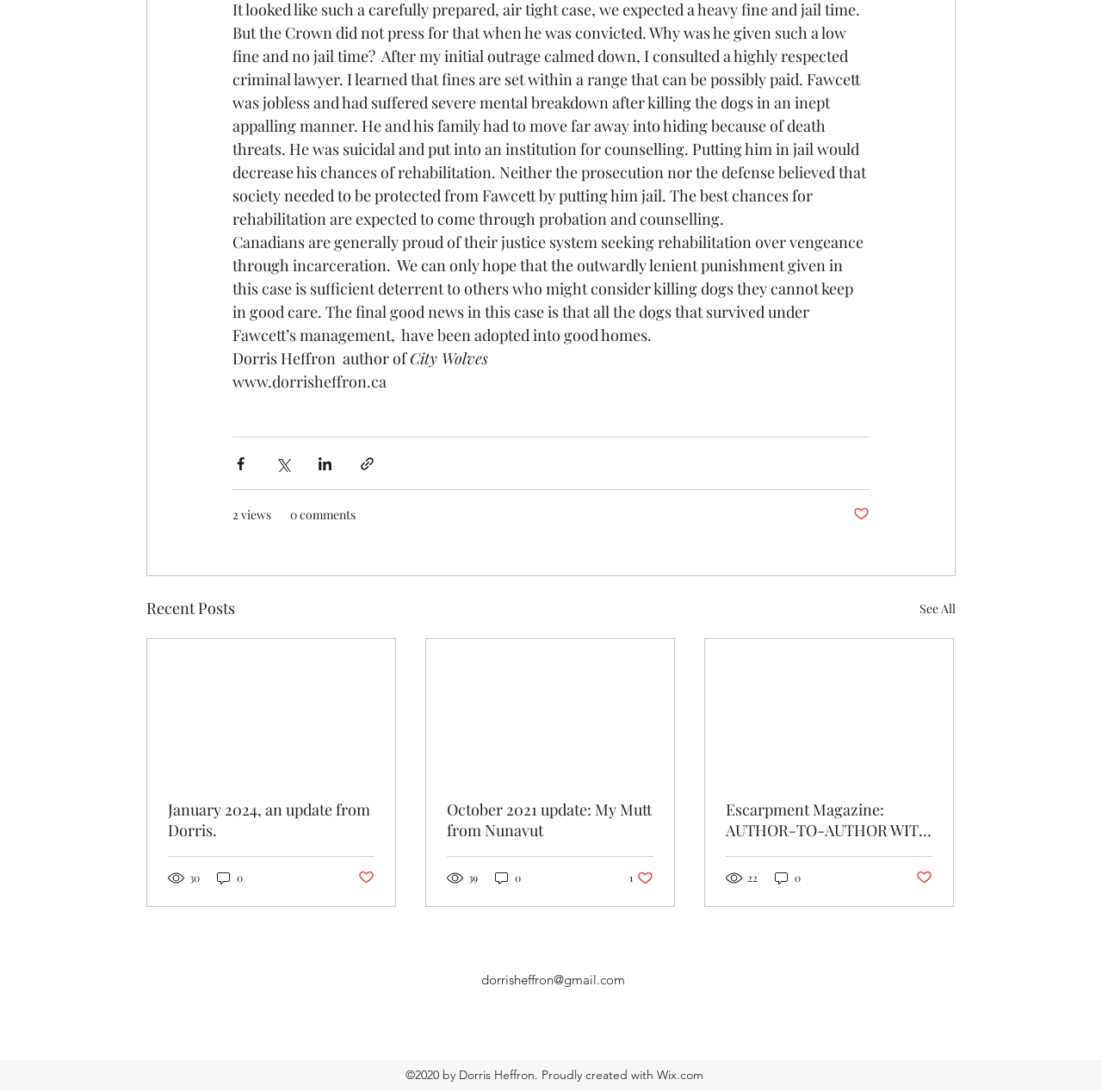Please locate the UI element described by "See All" and provide its bounding box coordinates.

[0.834, 0.546, 0.867, 0.569]